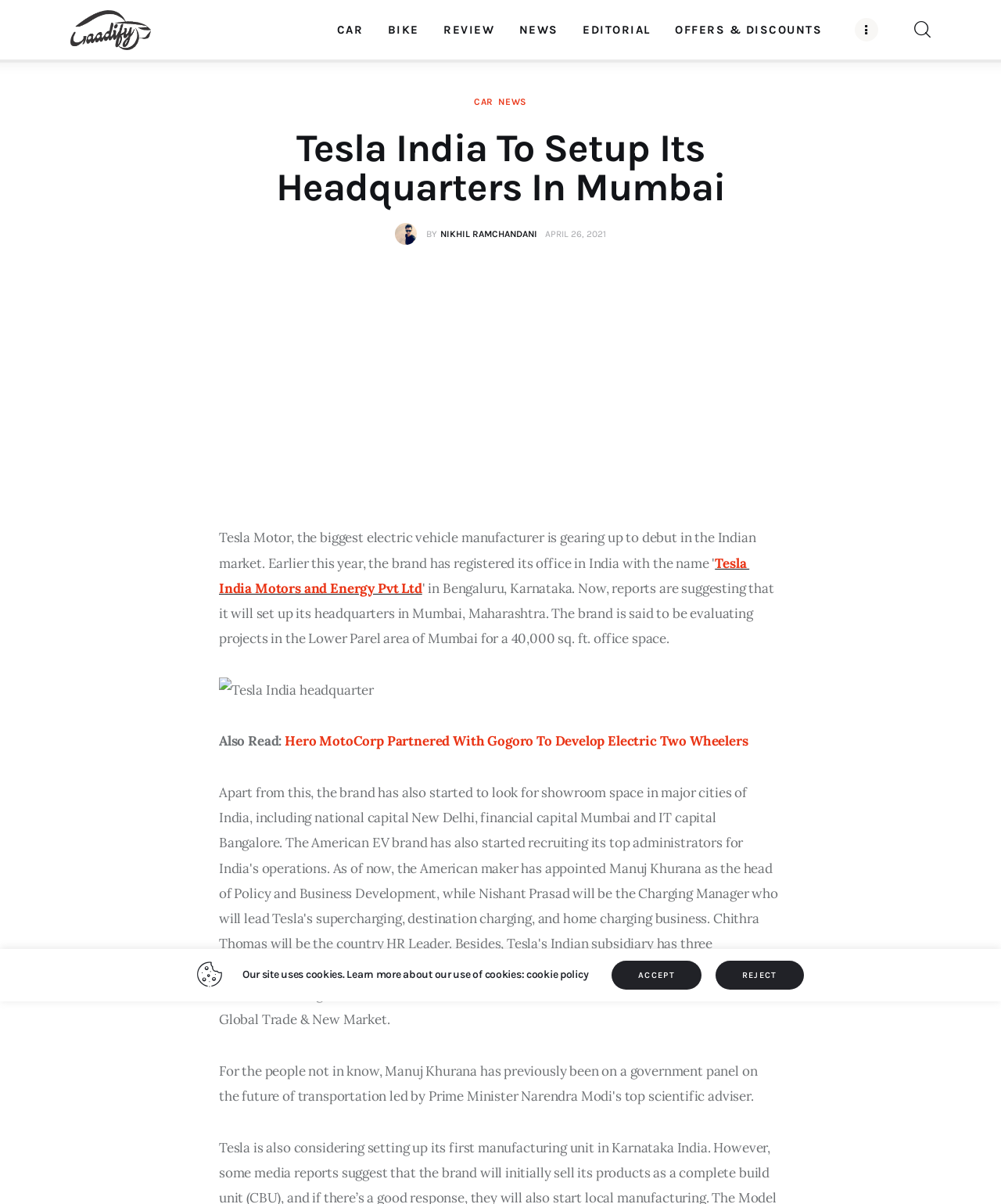Pinpoint the bounding box coordinates of the clickable area necessary to execute the following instruction: "Click on the GaadiFy link". The coordinates should be given as four float numbers between 0 and 1, namely [left, top, right, bottom].

[0.07, 0.008, 0.151, 0.041]